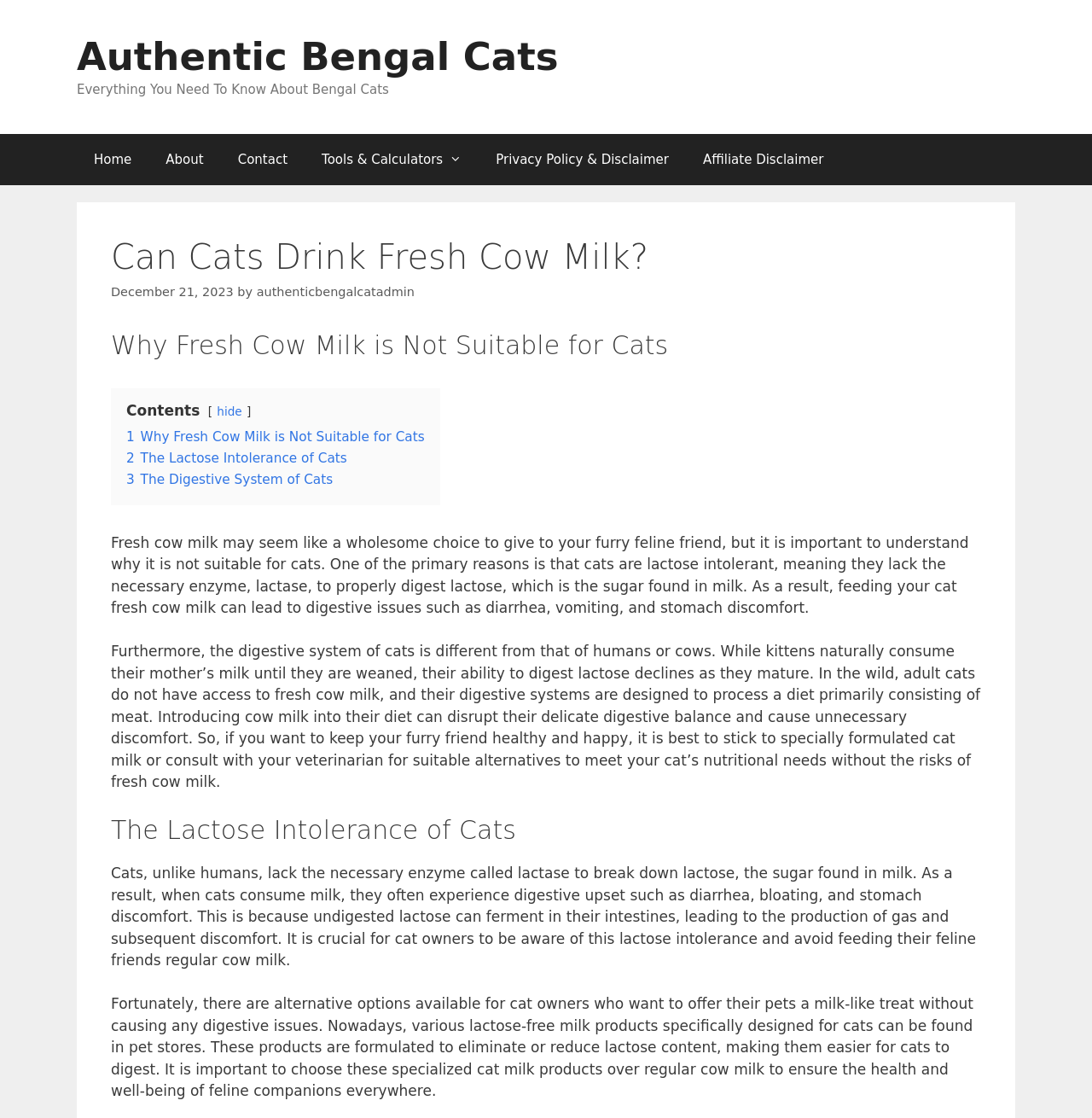Identify the coordinates of the bounding box for the element that must be clicked to accomplish the instruction: "Click the 'About' link".

[0.136, 0.119, 0.202, 0.165]